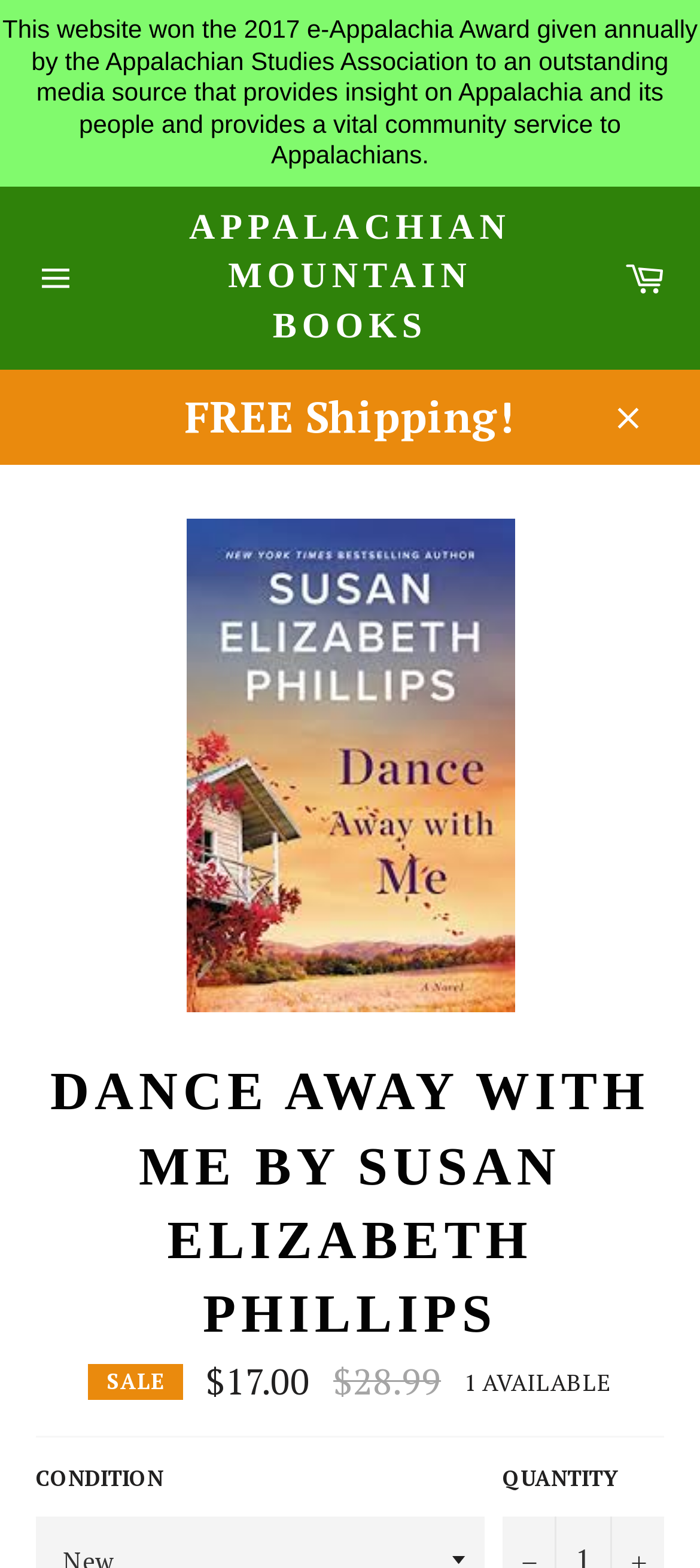Based on the element description: "Appalachian Mountain Books", identify the bounding box coordinates for this UI element. The coordinates must be four float numbers between 0 and 1, listed as [left, top, right, bottom].

[0.263, 0.13, 0.737, 0.224]